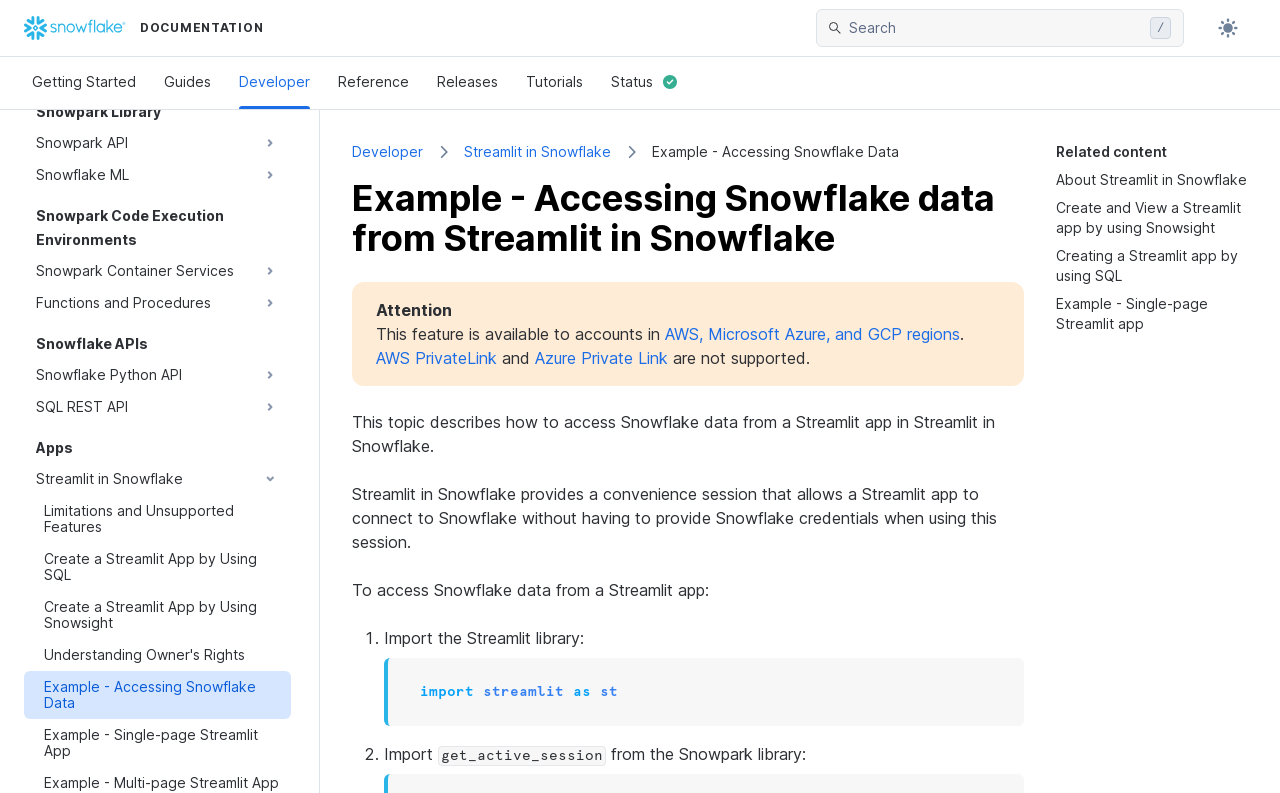Pinpoint the bounding box coordinates of the element you need to click to execute the following instruction: "Go to Getting Started". The bounding box should be represented by four float numbers between 0 and 1, in the format [left, top, right, bottom].

[0.019, 0.082, 0.112, 0.124]